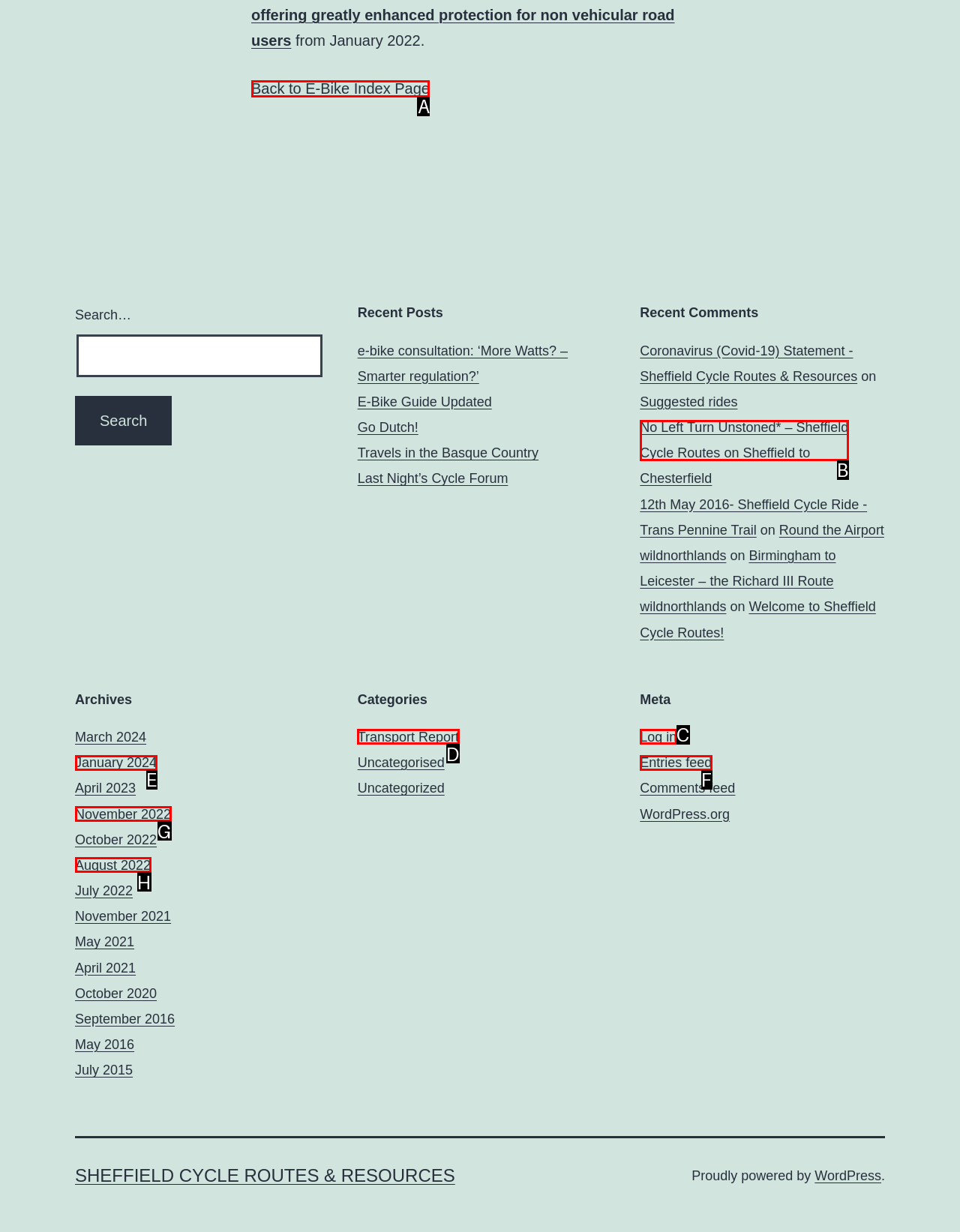Point out which UI element to click to complete this task: Log in to the website
Answer with the letter corresponding to the right option from the available choices.

C